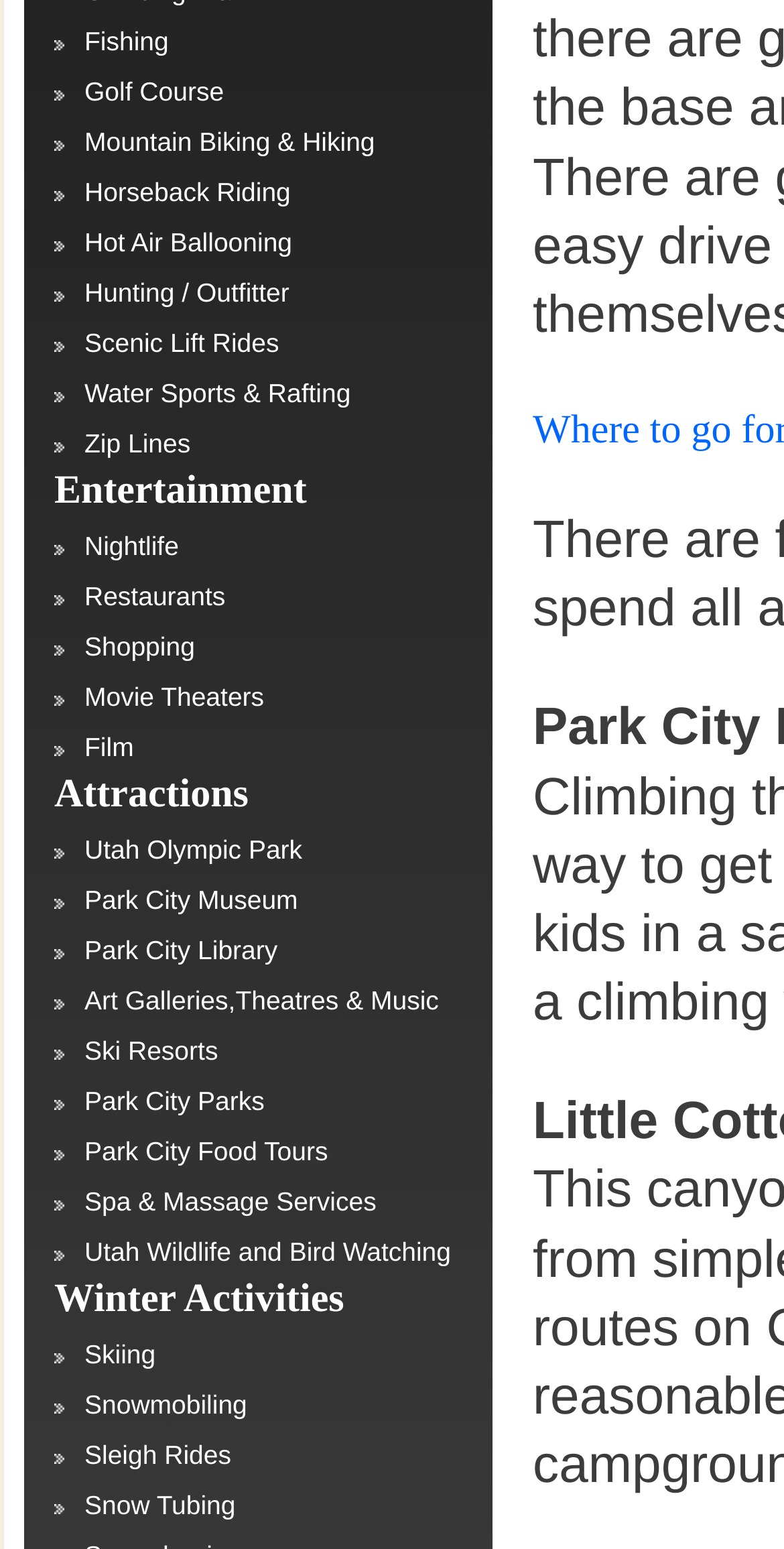Using the webpage screenshot and the element description Visit our Instagram, determine the bounding box coordinates. Specify the coordinates in the format (top-left x, top-left y, bottom-right x, bottom-right y) with values ranging from 0 to 1.

None